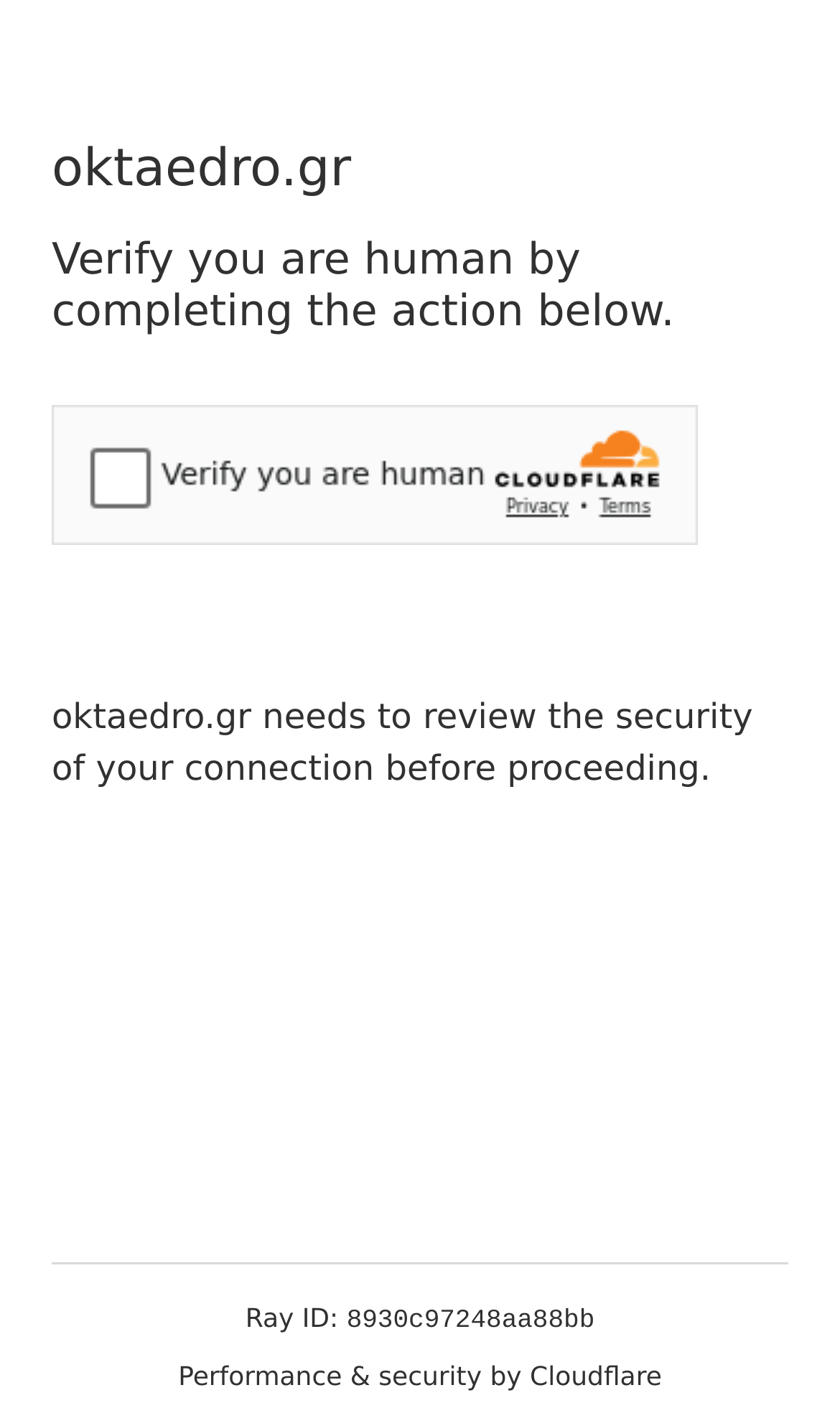By analyzing the image, answer the following question with a detailed response: What is providing performance and security to the website?

The static text element at the bottom of the page reads 'Performance & security by Cloudflare', indicating that Cloudflare is providing performance and security to the website.